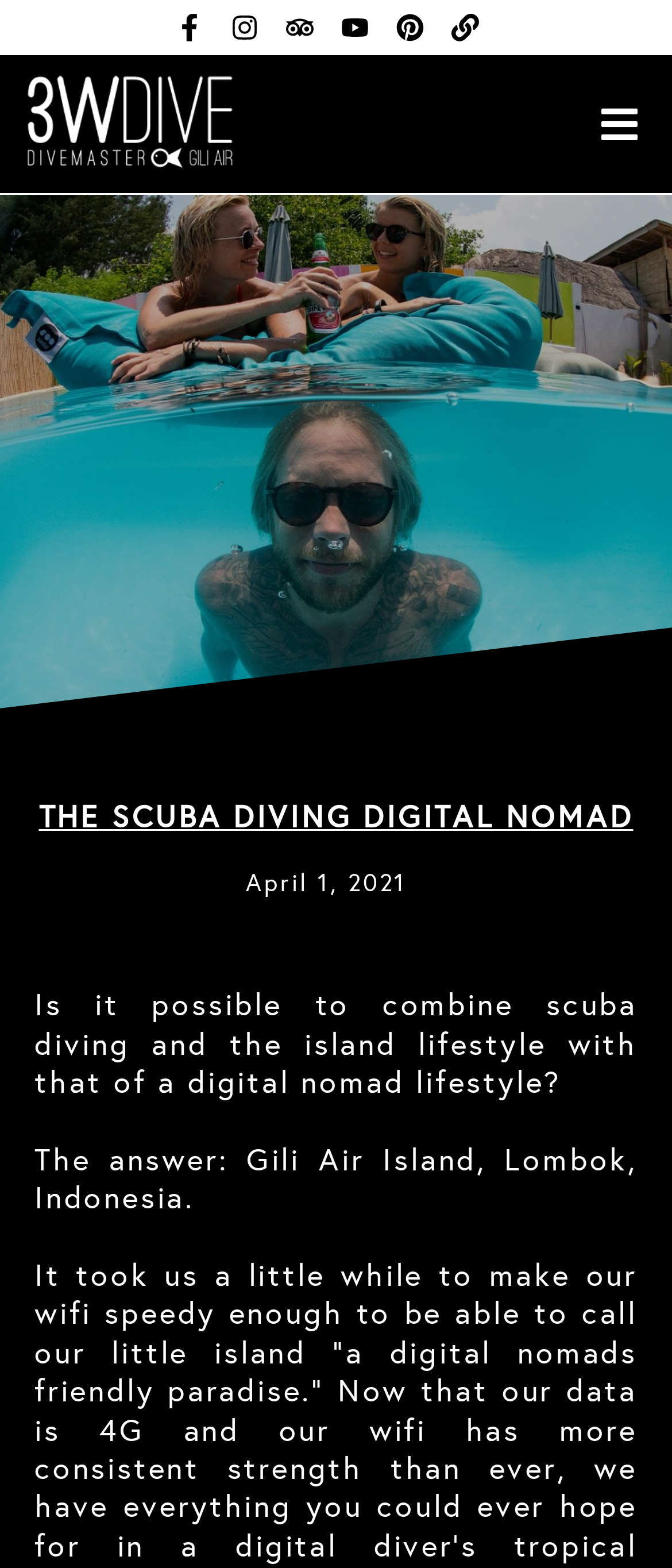Please identify the bounding box coordinates of the element I should click to complete this instruction: 'Learn about Gili Air Island'. The coordinates should be given as four float numbers between 0 and 1, like this: [left, top, right, bottom].

[0.454, 0.38, 0.777, 0.404]